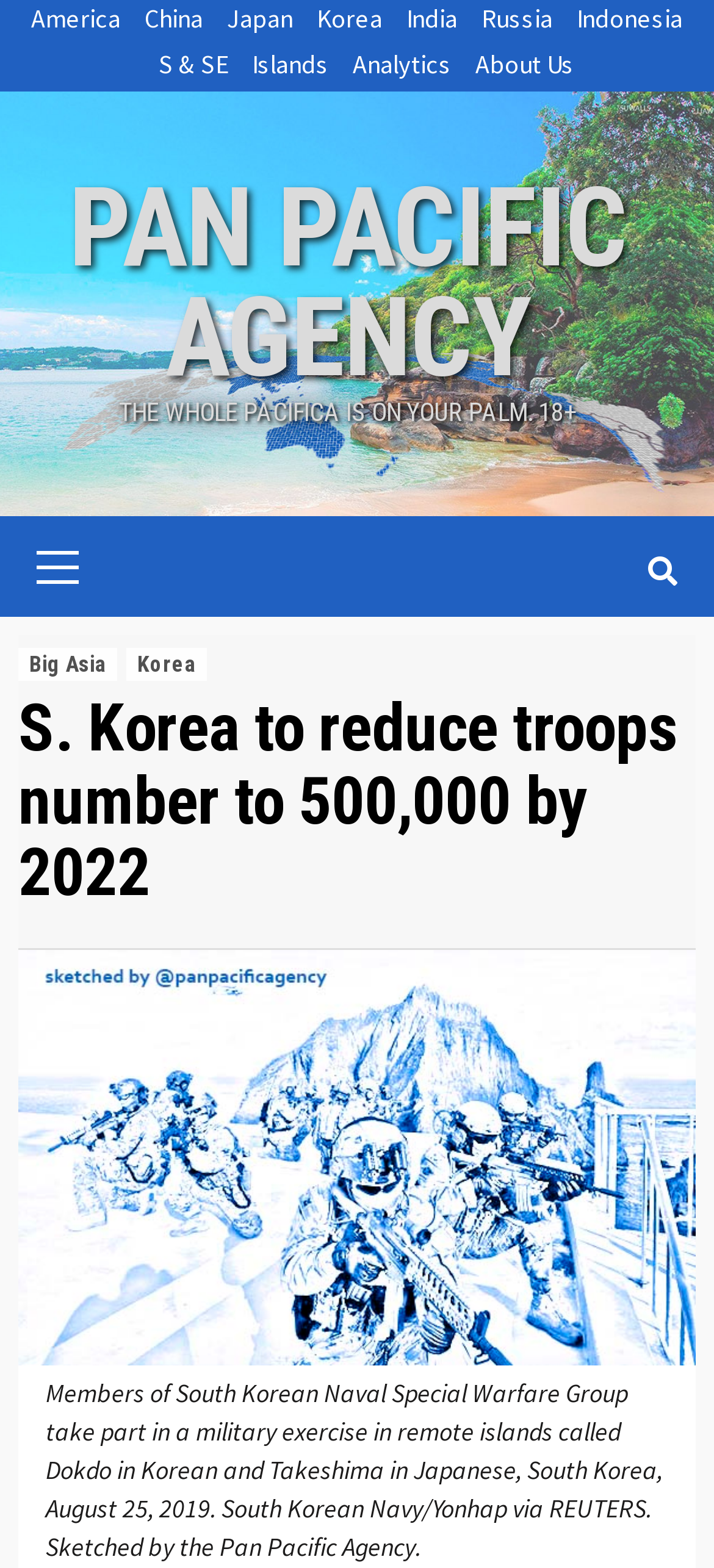Based on the element description "Pan Pacific Agency", predict the bounding box coordinates of the UI element.

[0.096, 0.104, 0.878, 0.257]